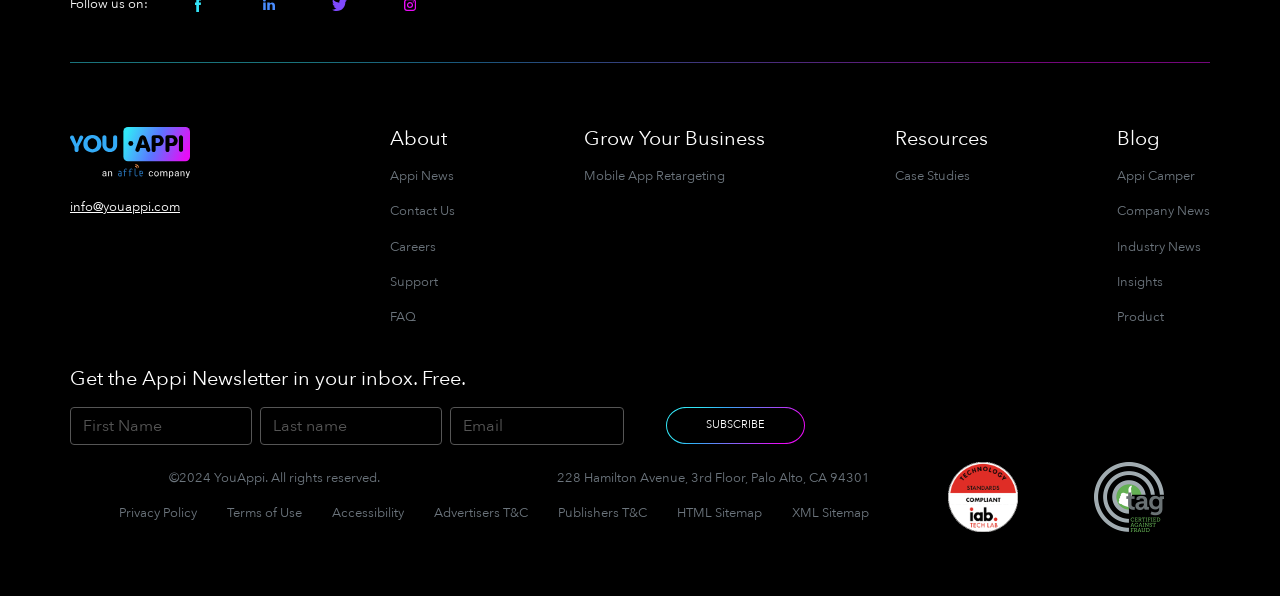Locate the bounding box coordinates of the element's region that should be clicked to carry out the following instruction: "Click the About link". The coordinates need to be four float numbers between 0 and 1, i.e., [left, top, right, bottom].

[0.304, 0.21, 0.349, 0.255]